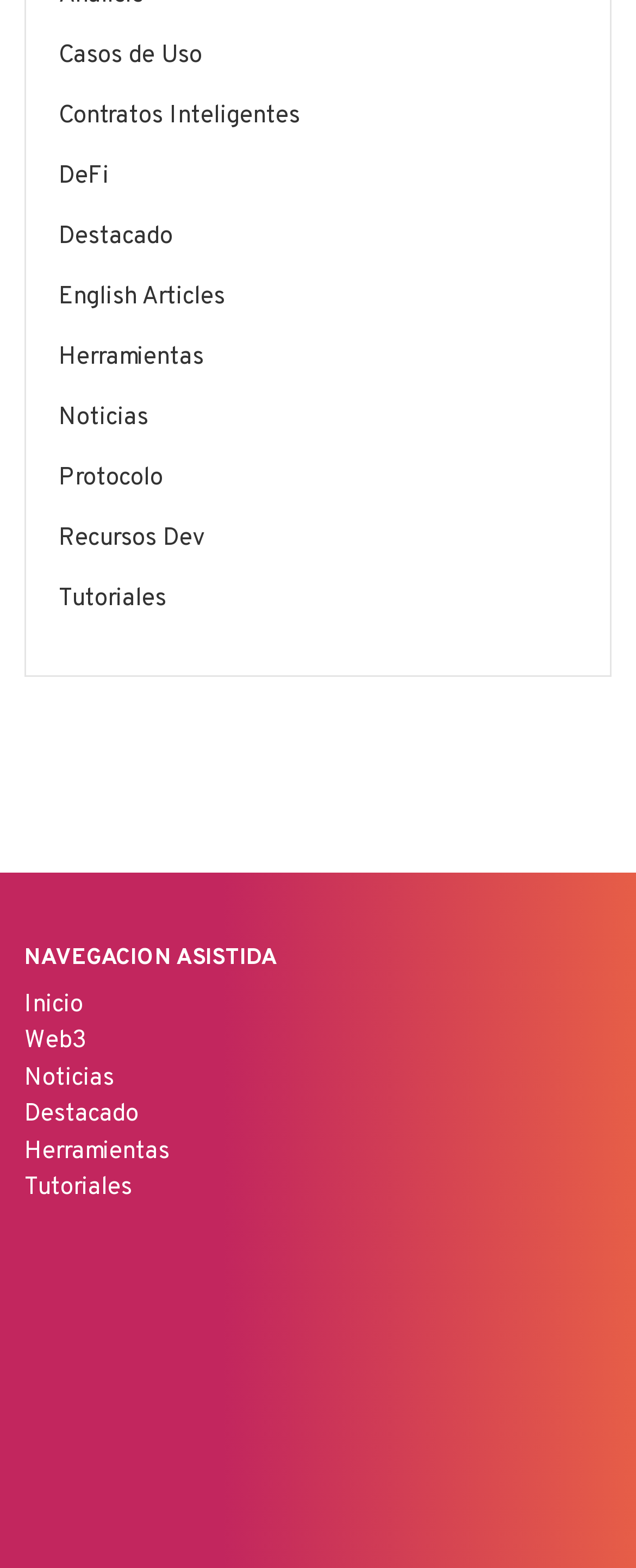Identify the bounding box for the UI element that is described as follows: "Herramientas".

[0.092, 0.219, 0.321, 0.239]